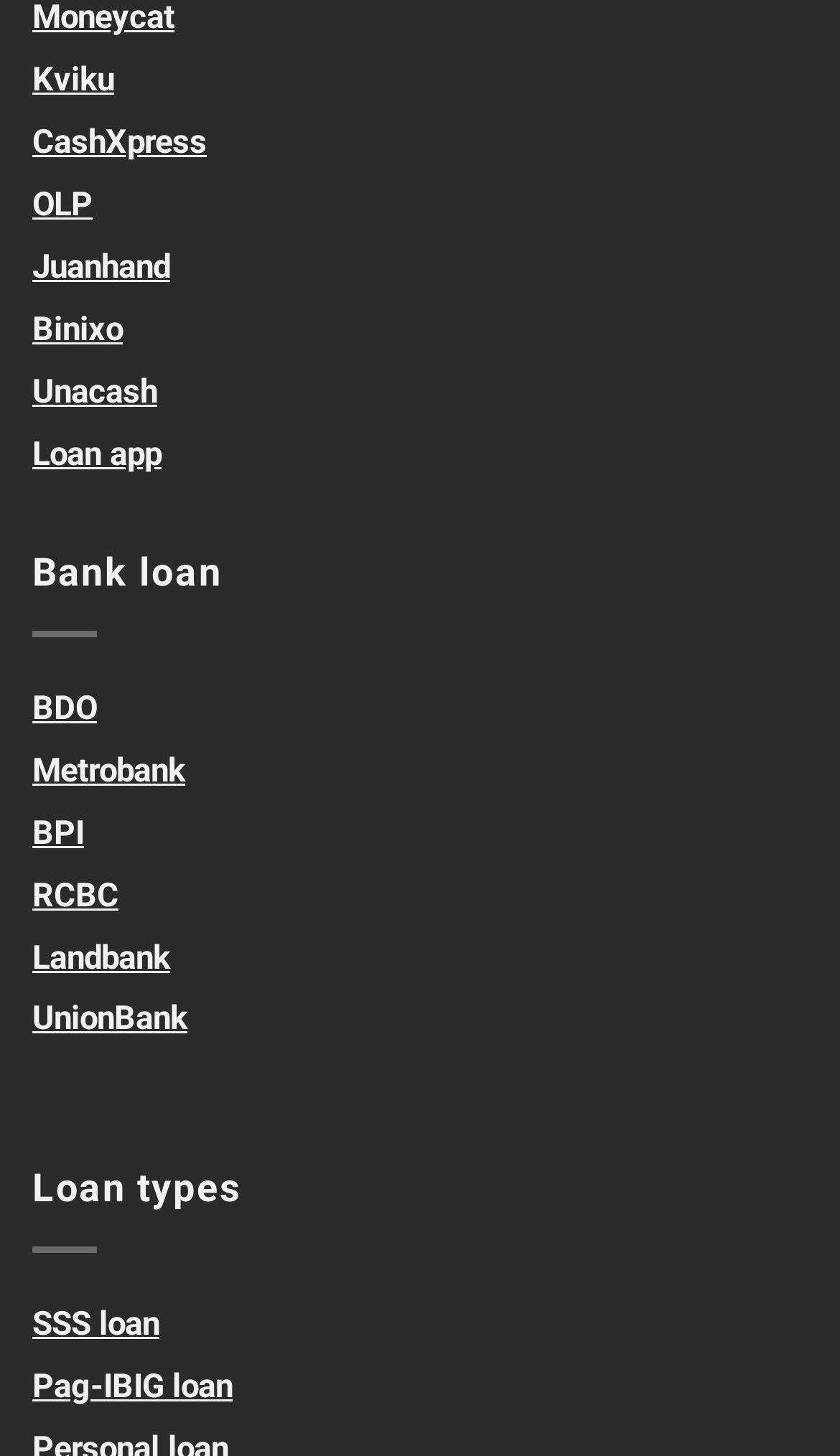How many banks are listed?
Ensure your answer is thorough and detailed.

I counted the number of links with bank names, including 'BDO', 'Metrobank', 'BPI', 'RCBC', 'Landbank', 'UnionBank'.